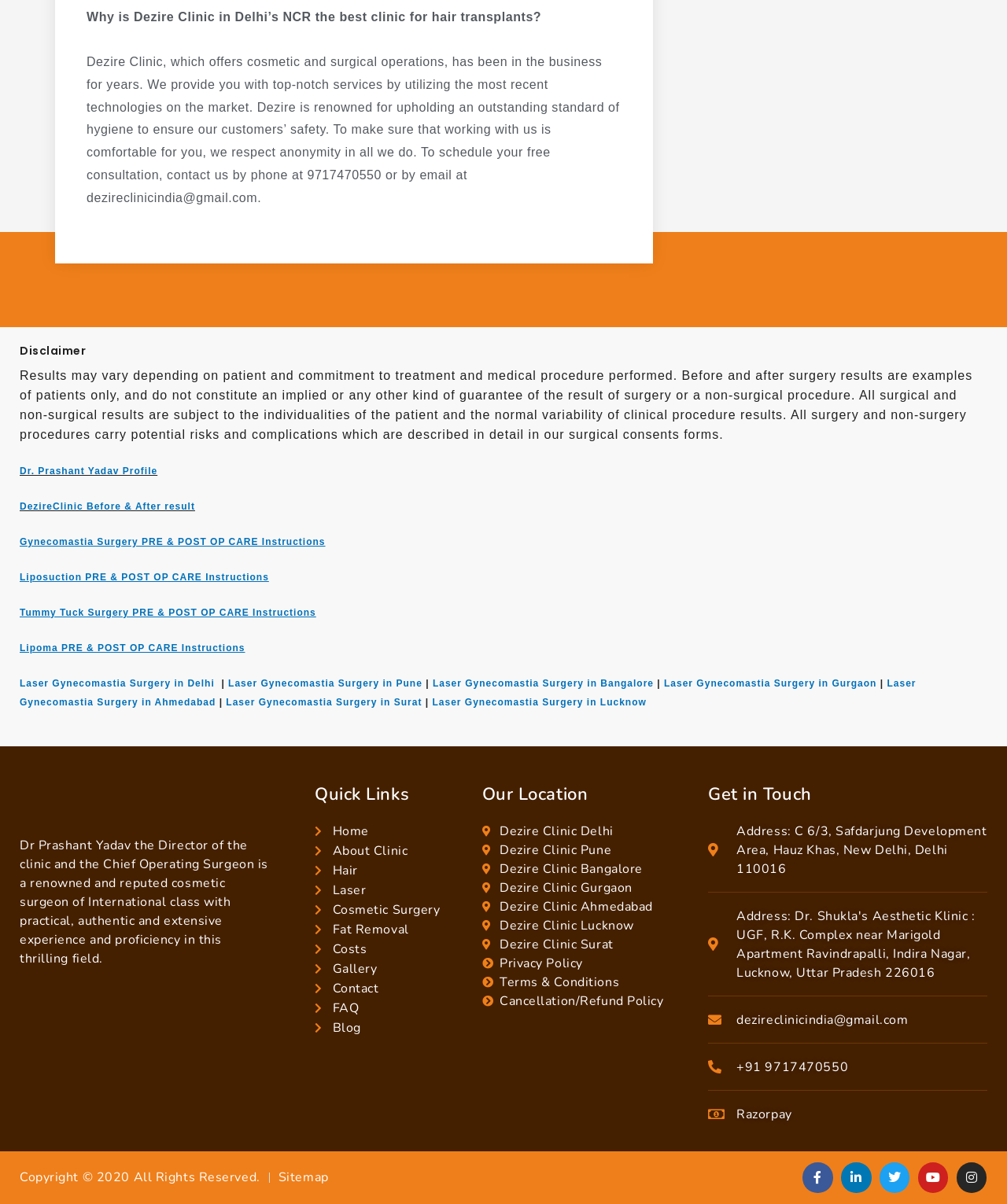What is the phone number to contact the clinic?
Please describe in detail the information shown in the image to answer the question.

The phone number to contact the clinic can be found in the 'Get in Touch' section at the bottom of the webpage, which is '+91 9717470550'.